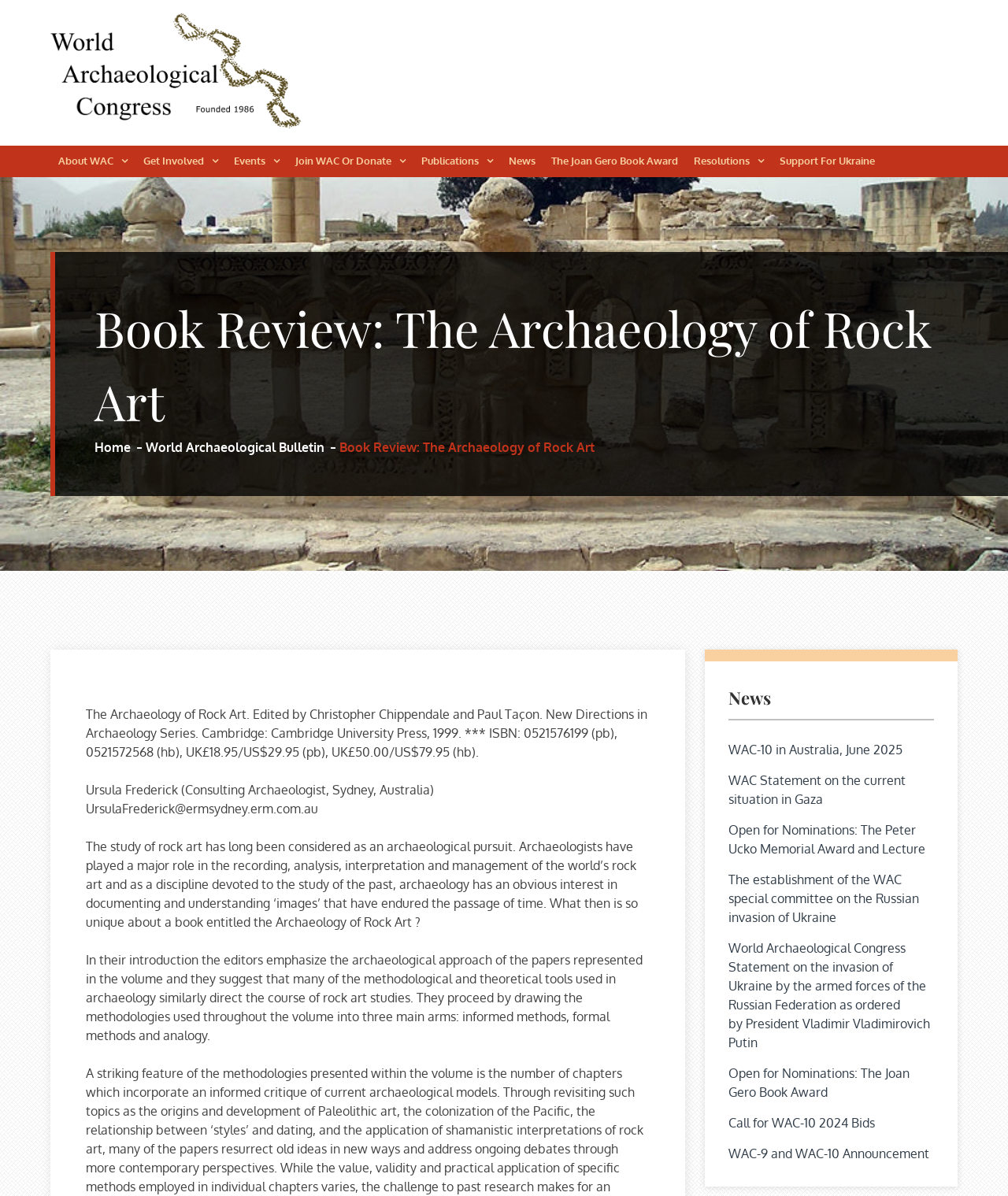What is the principal heading displayed on the webpage?

Book Review: The Archaeology of Rock Art